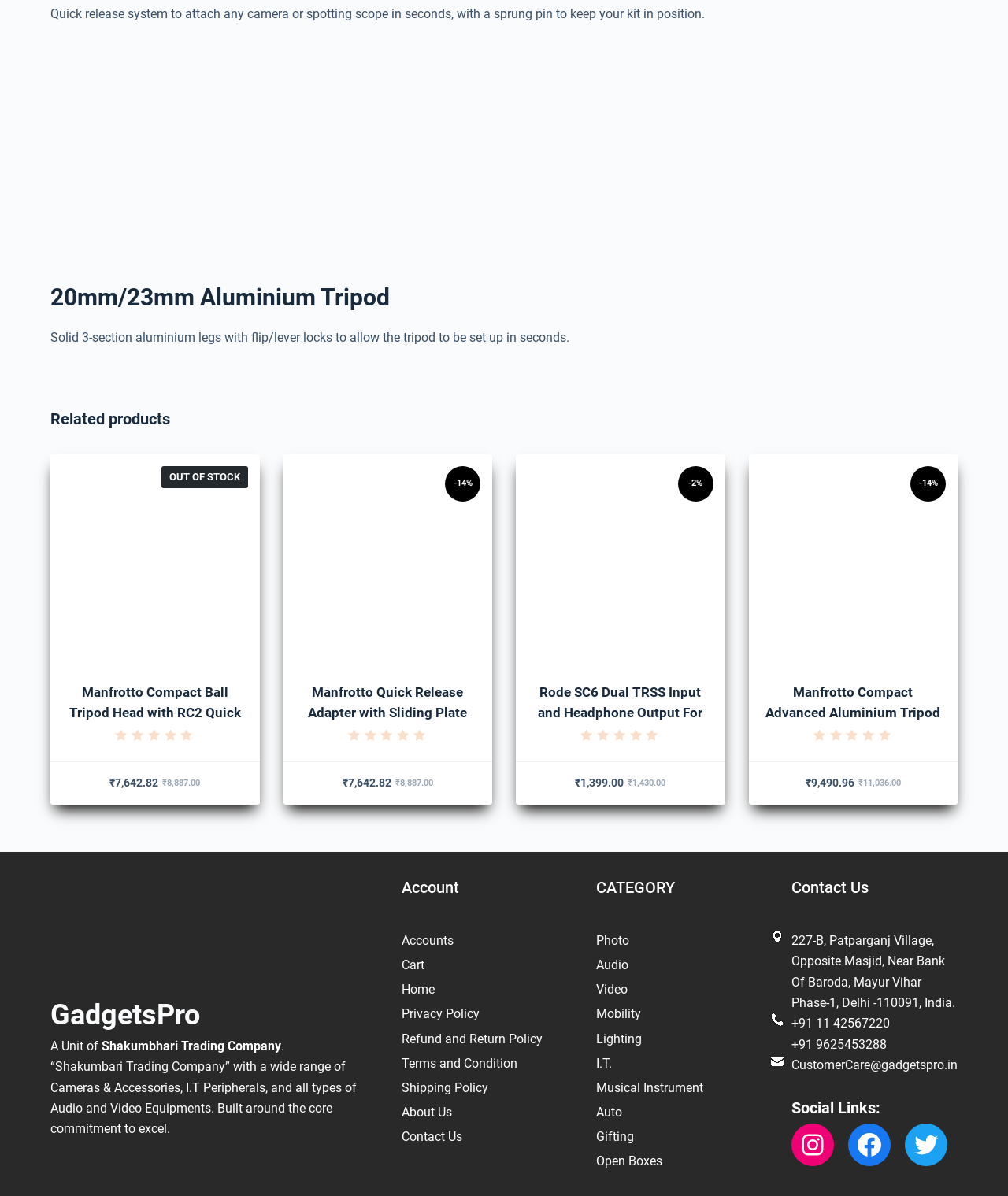Could you locate the bounding box coordinates for the section that should be clicked to accomplish this task: "Browse Photo category products".

[0.592, 0.78, 0.624, 0.792]